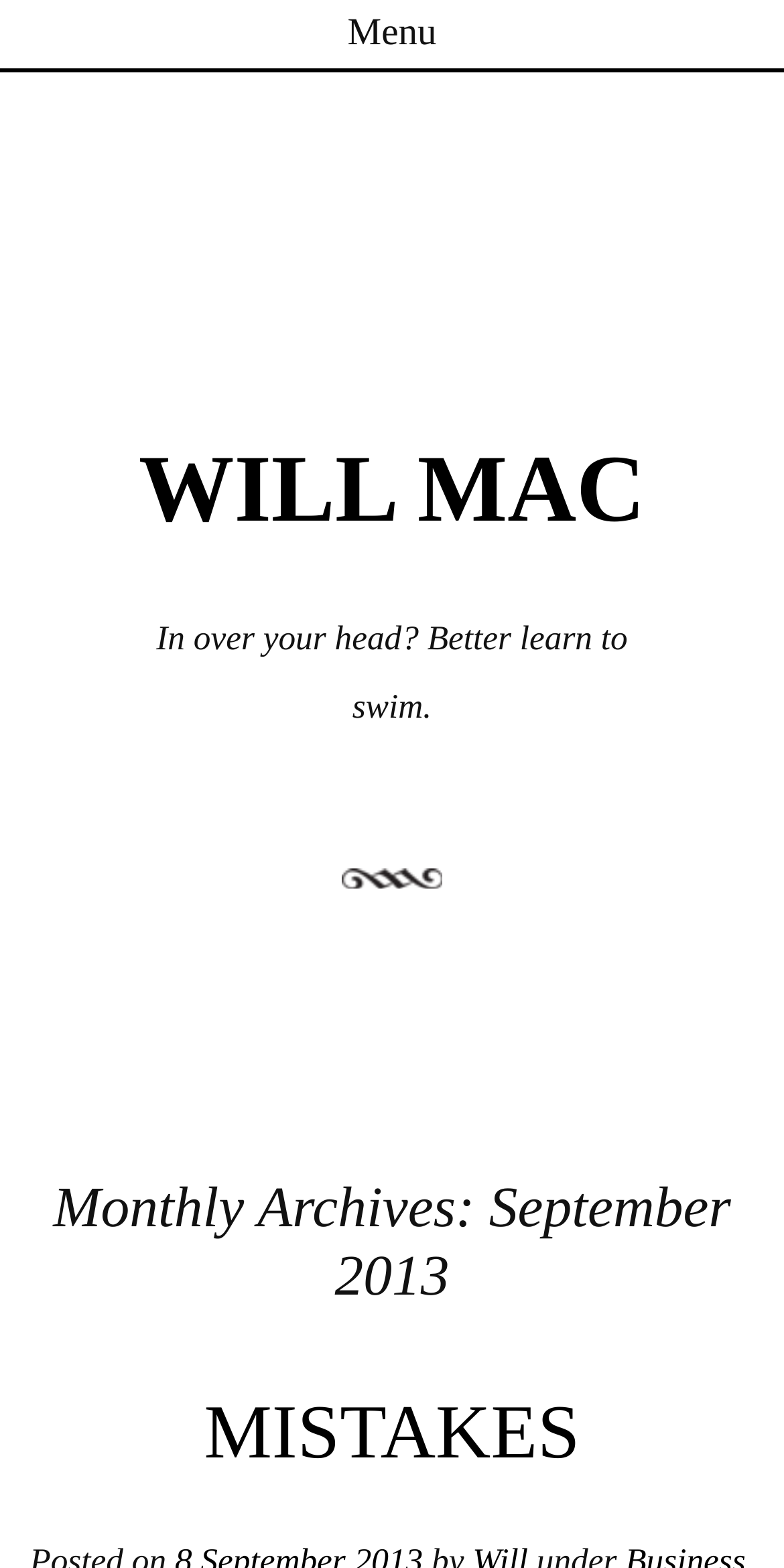Please provide a brief answer to the question using only one word or phrase: 
What is the title of the article in the 'Monthly Archives' section?

MISTAKES